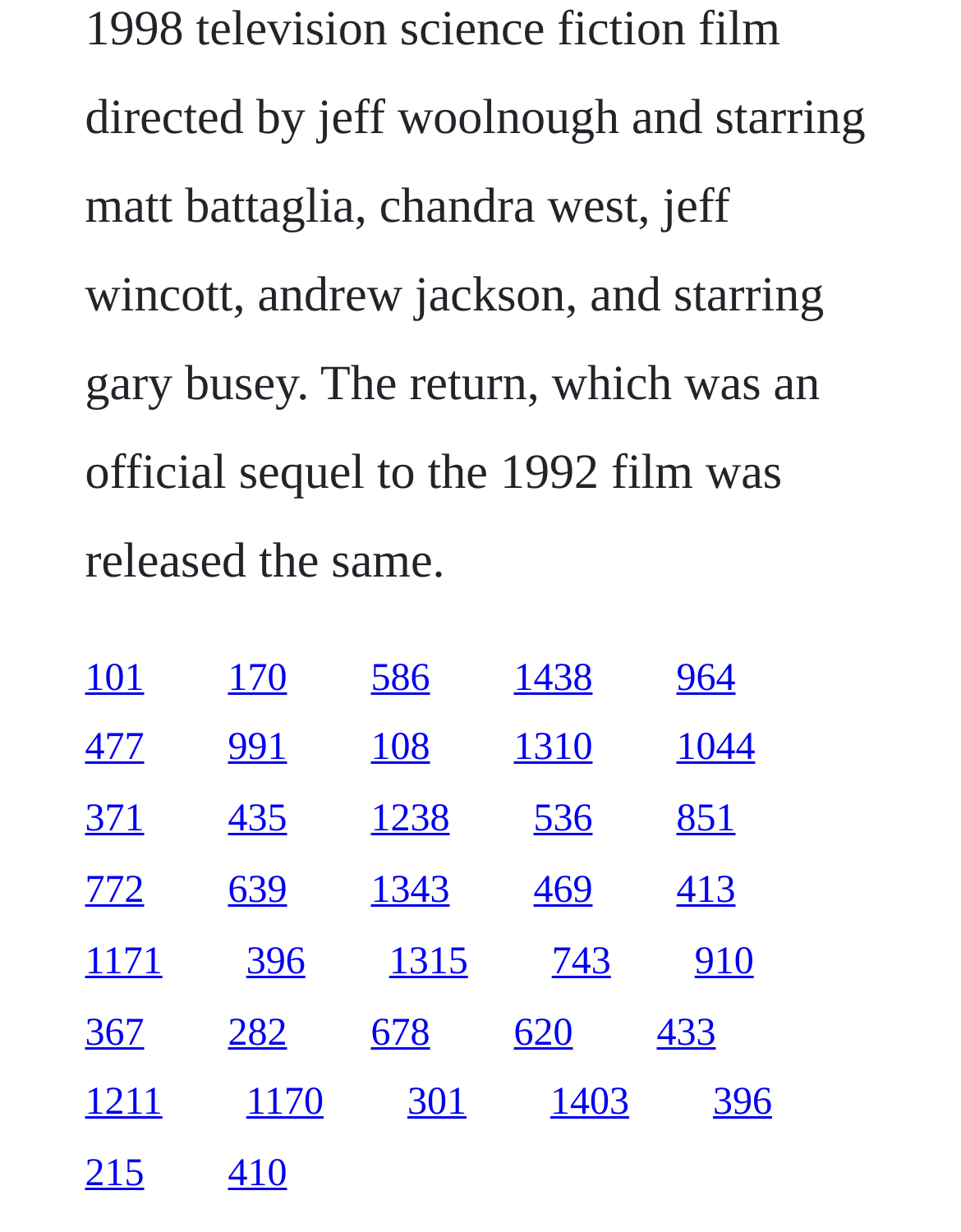Using the information shown in the image, answer the question with as much detail as possible: What is the vertical position of the link '101' relative to the link '170'?

By comparing the y1 and y2 coordinates of the bounding boxes of the two links, I found that the link '101' has a smaller y1 and y2 value than the link '170', which means it is positioned above the link '170'.